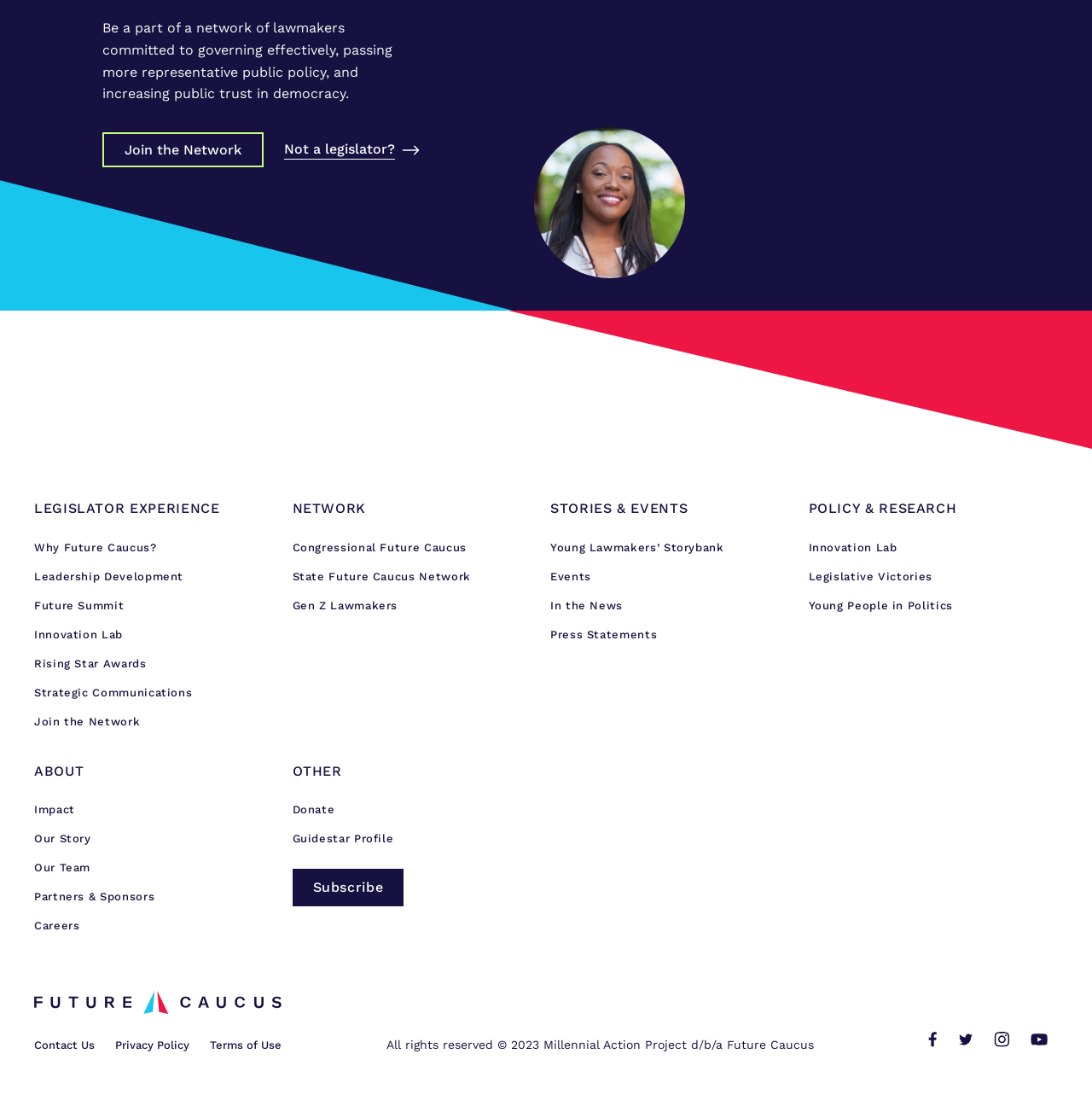What is the name of the organization behind the Future Caucus?
Look at the screenshot and provide an in-depth answer.

The StaticText element at the bottom of the webpage with the text 'All rights reserved © 2023 Millennial Action Project d/b/a Future Caucus' indicates that the organization behind the Future Caucus is the Millennial Action Project.